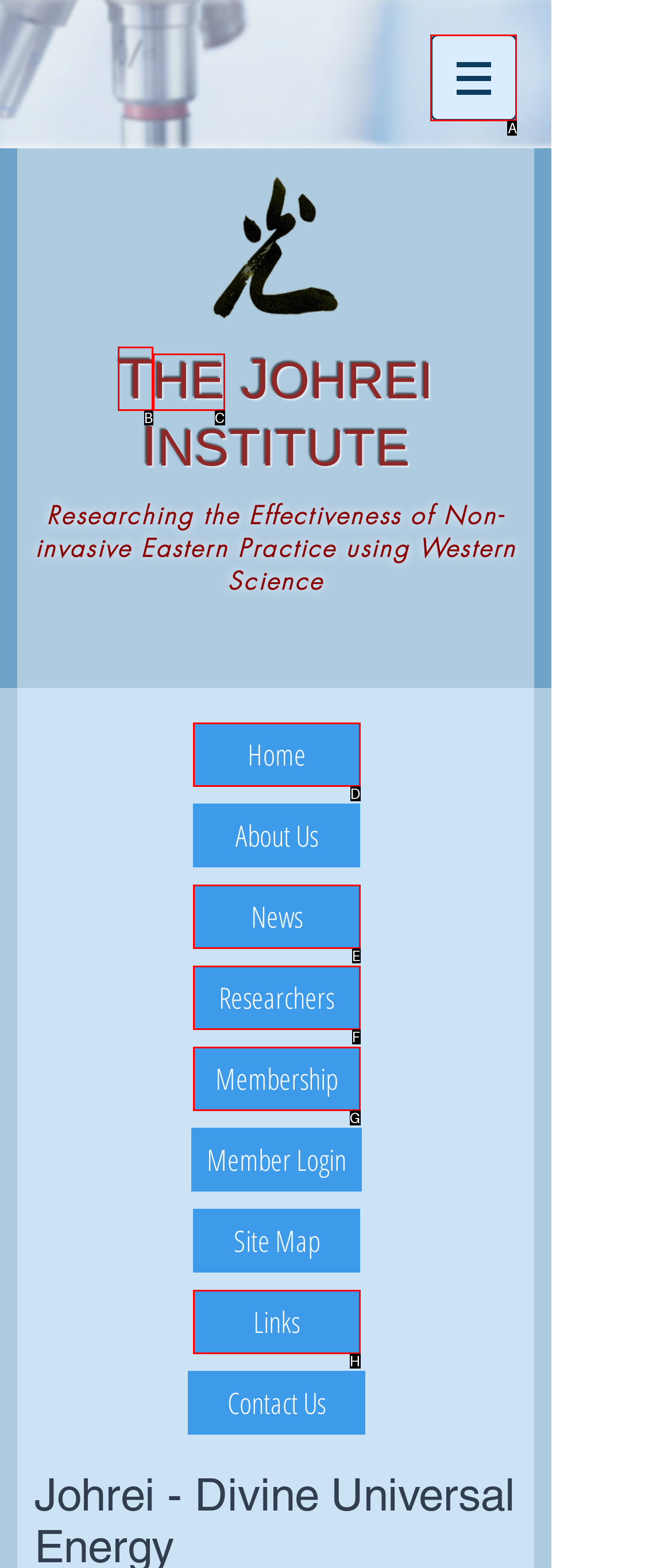Identify which lettered option completes the task: Click the navigation menu. Provide the letter of the correct choice.

A